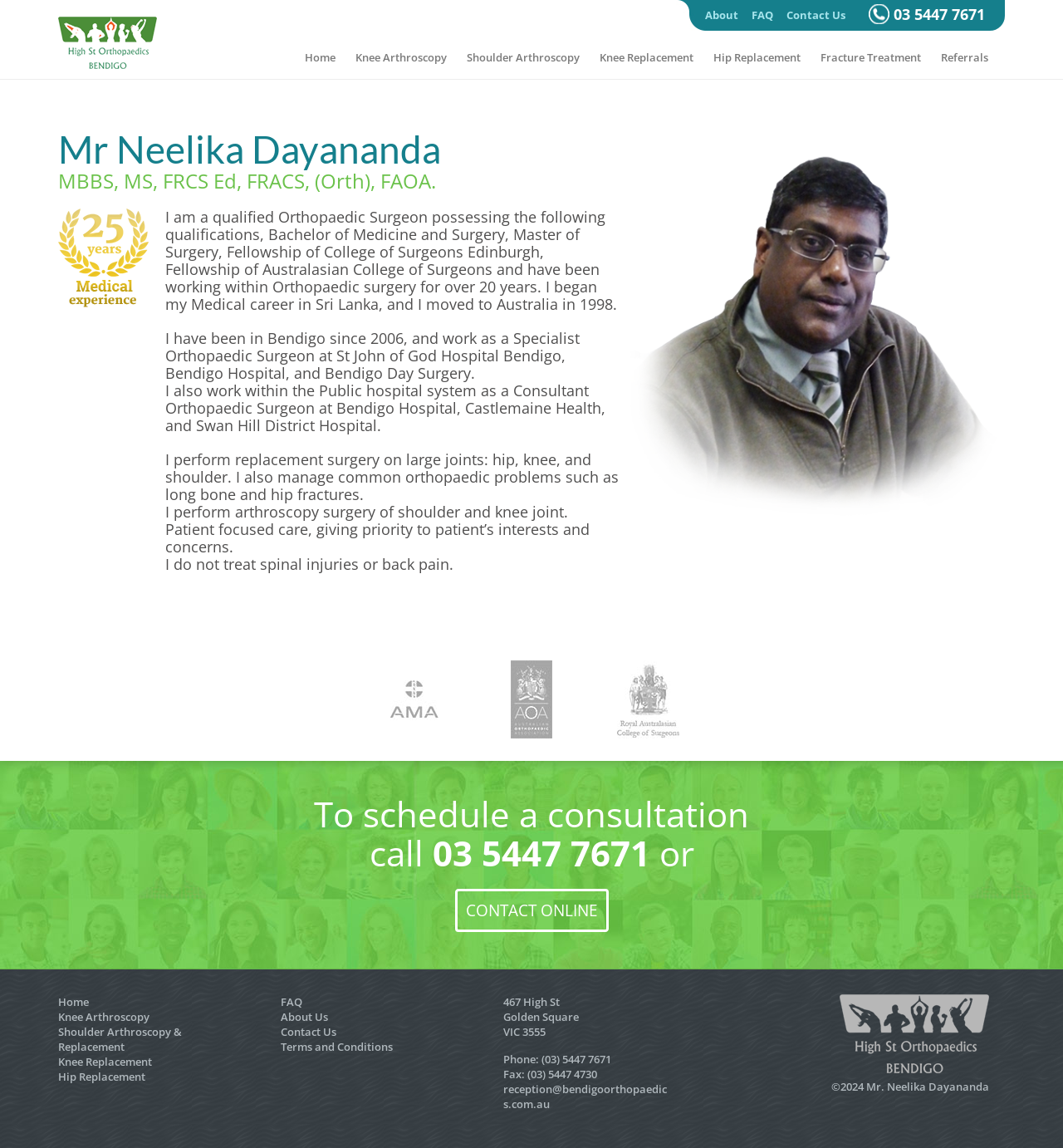What is the phone number to schedule a consultation?
Please use the image to provide a one-word or short phrase answer.

03 5447 7671